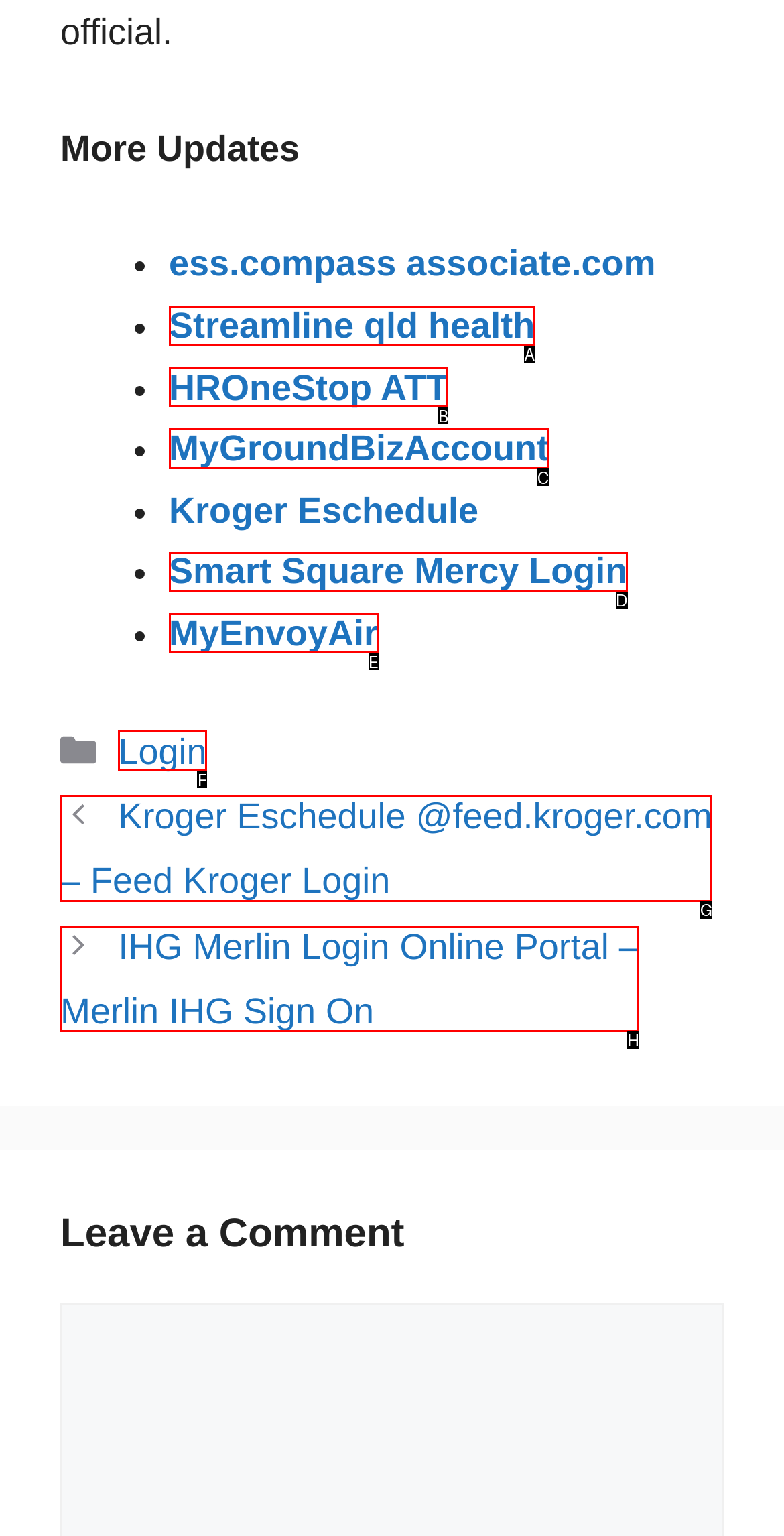Which HTML element matches the description: Cristina Dorsey?
Reply with the letter of the correct choice.

None